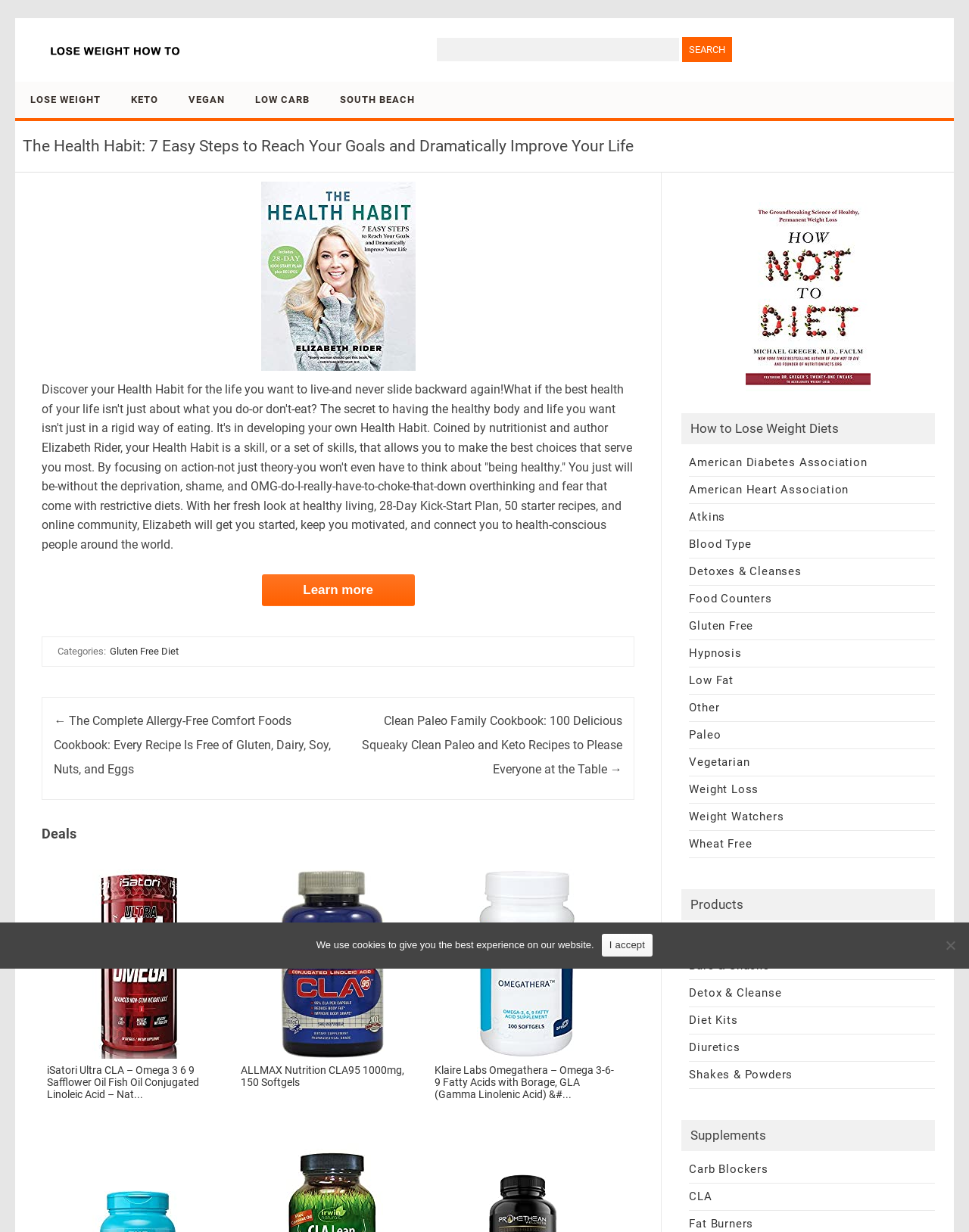Locate the bounding box of the UI element based on this description: "Vegetarian". Provide four float numbers between 0 and 1 as [left, top, right, bottom].

[0.711, 0.613, 0.774, 0.624]